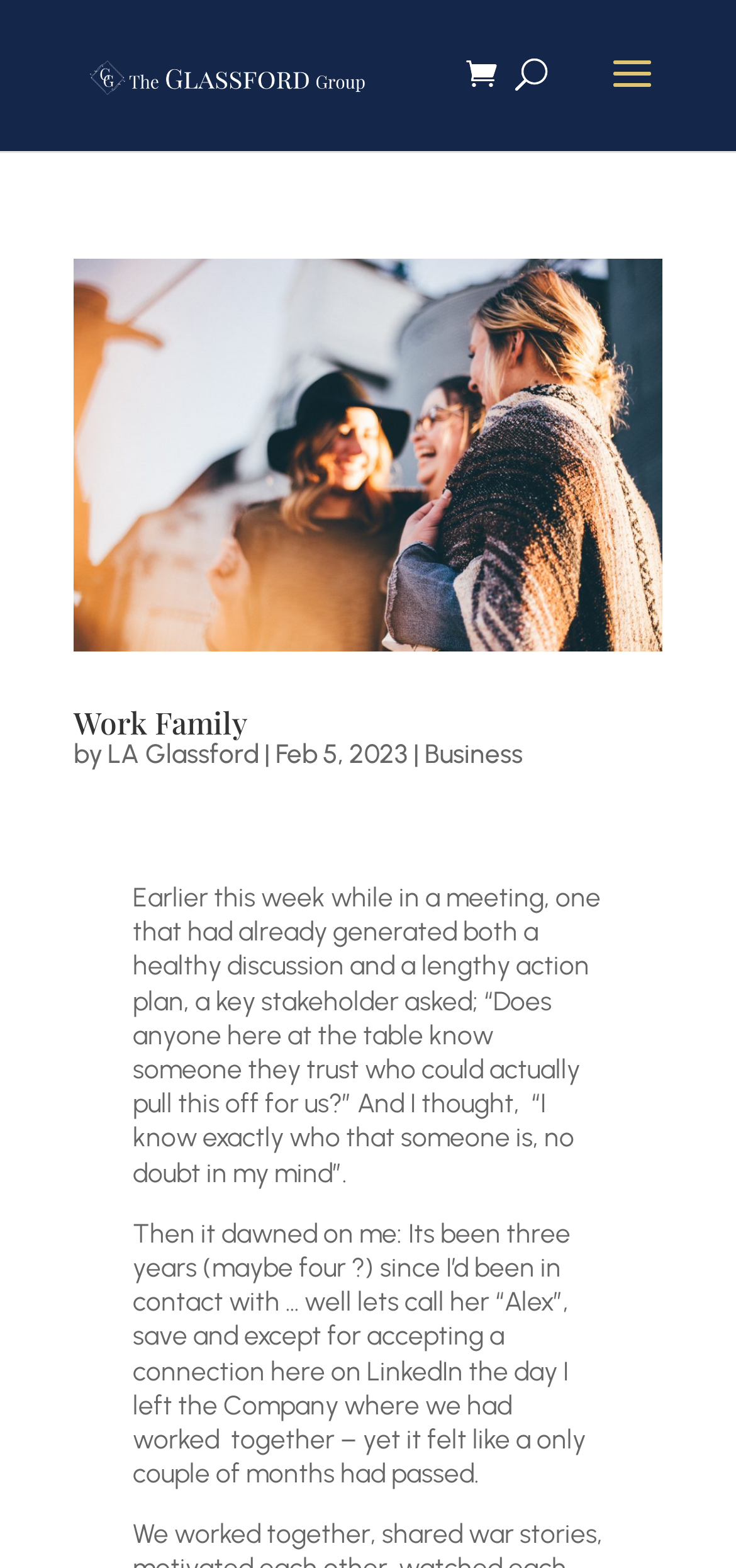Produce an elaborate caption capturing the essence of the webpage.

The webpage is about Business, specifically related to The Glassford Group. At the top, there is a logo of The Glassford Group, which is an image accompanied by a link with the same name. To the right of the logo, there is a search bar that spans almost half of the page width. 

Below the logo and search bar, there is a section dedicated to "Work Family". This section has a heading "Work Family" and an image with the same name. Below the heading, there are links to "Work Family", "LA Glassford", and "Business", separated by text "by" and a vertical bar. The links are accompanied by a date "Feb 5, 2023". 

Further down, there is a long paragraph of text that discusses a meeting and a key stakeholder's question about finding someone trustworthy to take on a task. The author of the text reflects on their own experience and mentions someone named "Alex" whom they had worked with in the past.